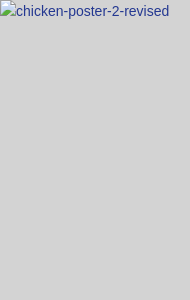Generate a comprehensive description of the image.

The image titled "chicken-poster-2-revised" features a visual representation likely associated with the 2016 Conference on "Everyday Lives in War." Situated within the context of the conference, this poster may illustrate themes relevant to the experiences and narratives of everyday life during wartime, possibly focusing on social, cultural, or economic aspects related to food and sustenance. The conference takes place from May 12 to May 14, 2024, and is a collaborative effort led by The National Archives and various national engagement centers, aiming to explore personal and collective histories from the First World War and its aftermath. The poster serves as a visual element to engage participants and foster discussions around these critical topics.